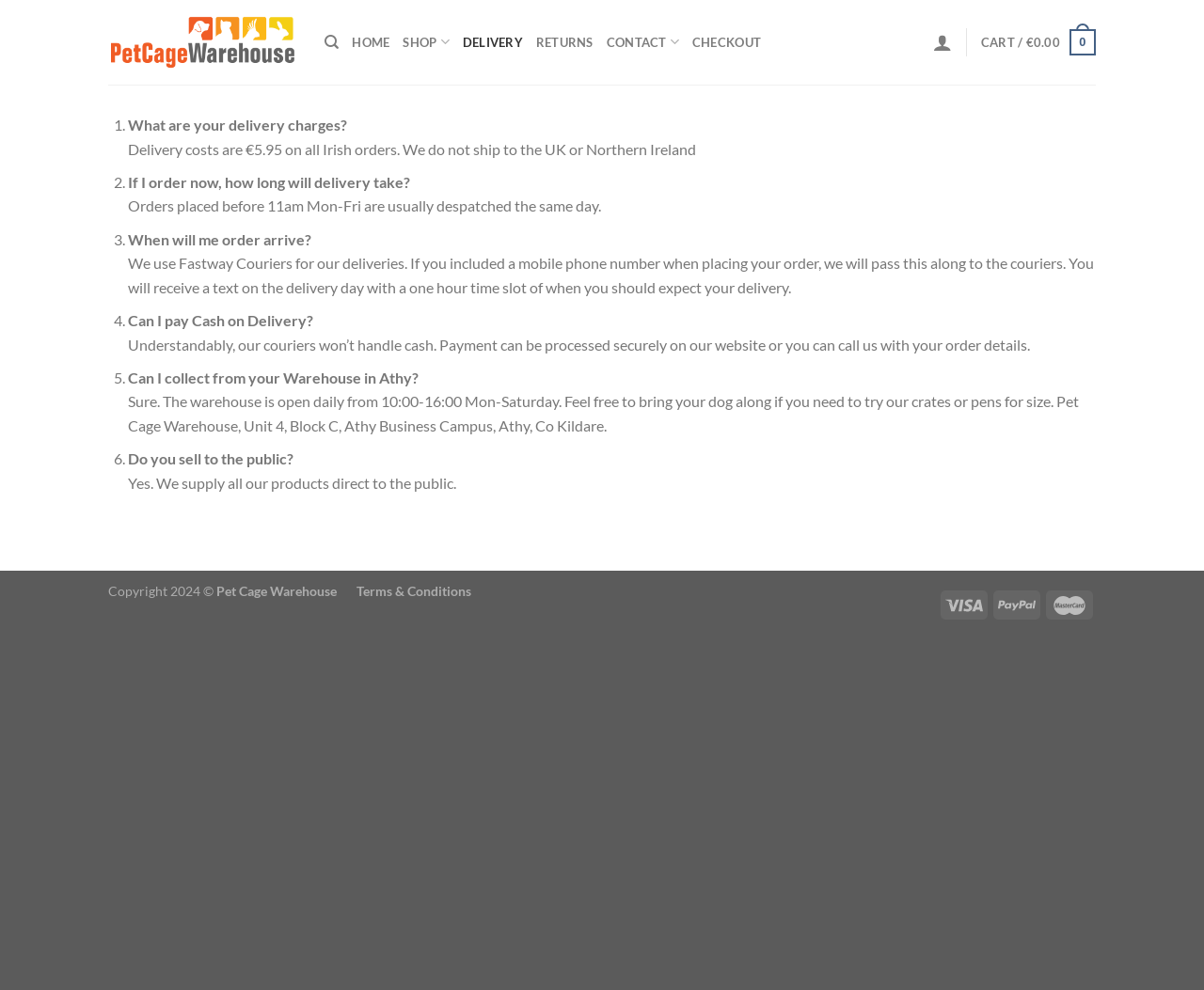What is the delivery charge for Irish orders?
Look at the image and provide a short answer using one word or a phrase.

€5.95